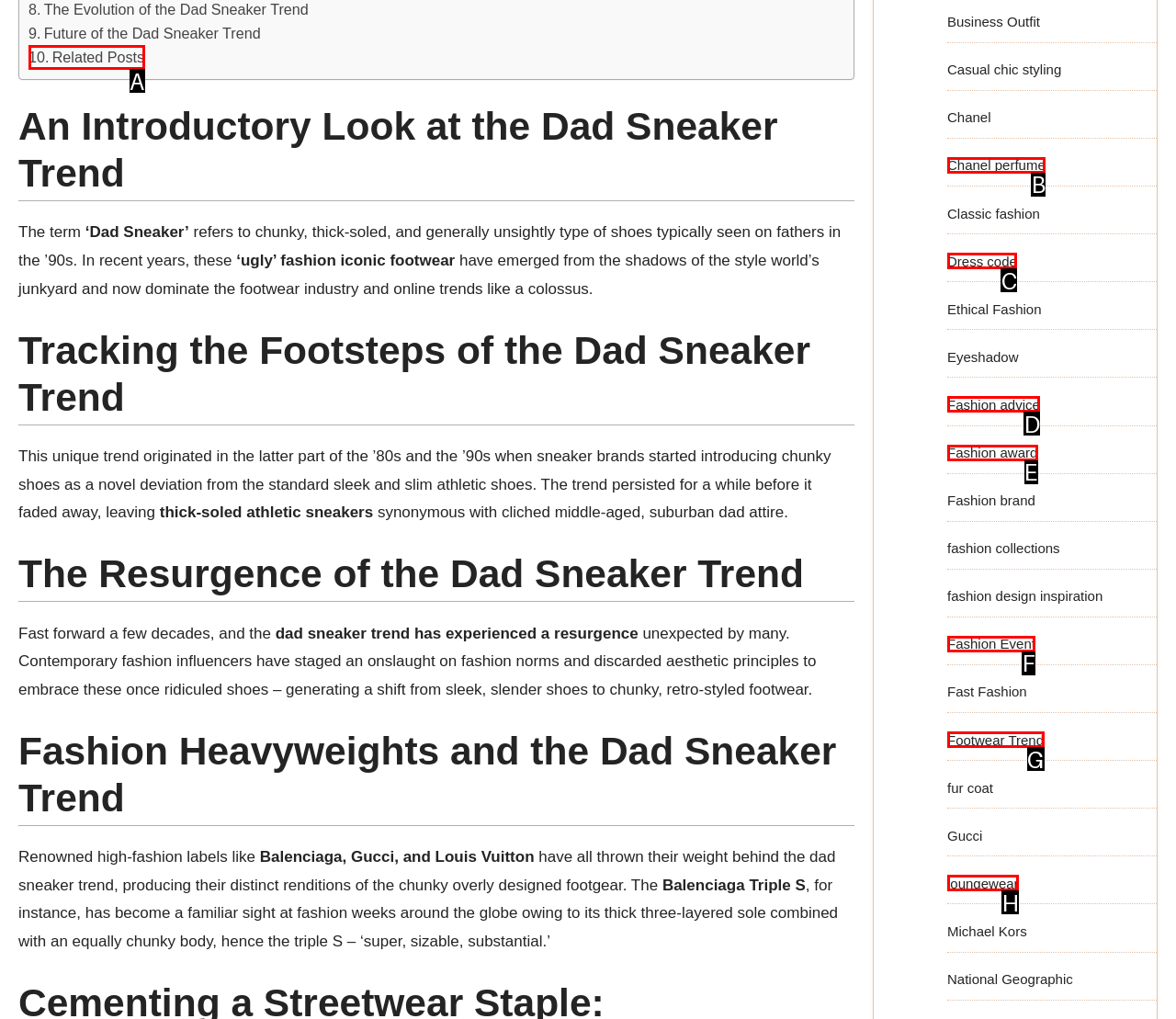Using the provided description: Fashion award, select the HTML element that corresponds to it. Indicate your choice with the option's letter.

E